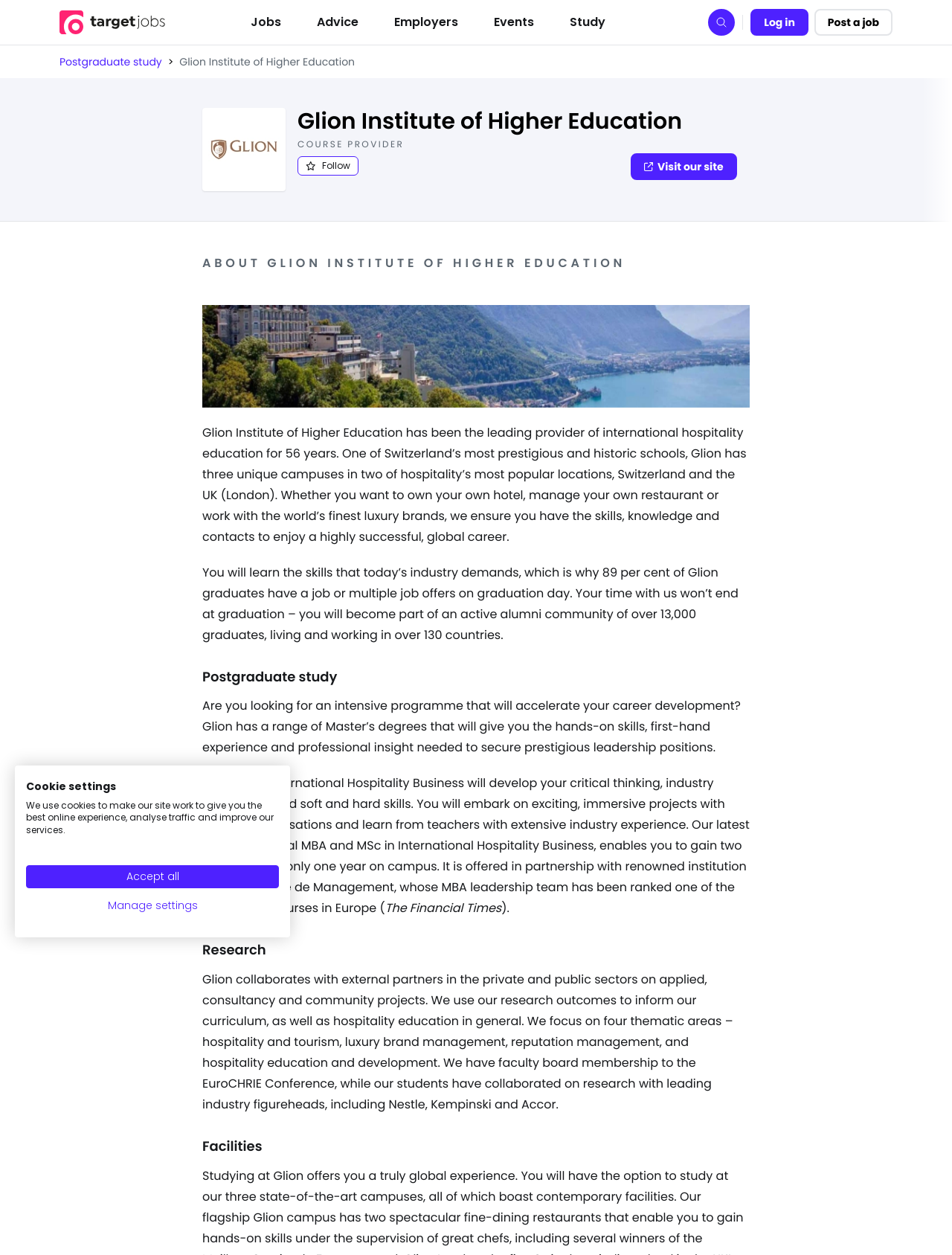Identify the bounding box coordinates of the region that should be clicked to execute the following instruction: "Follow Glion Institute of Higher Education".

[0.312, 0.124, 0.376, 0.14]